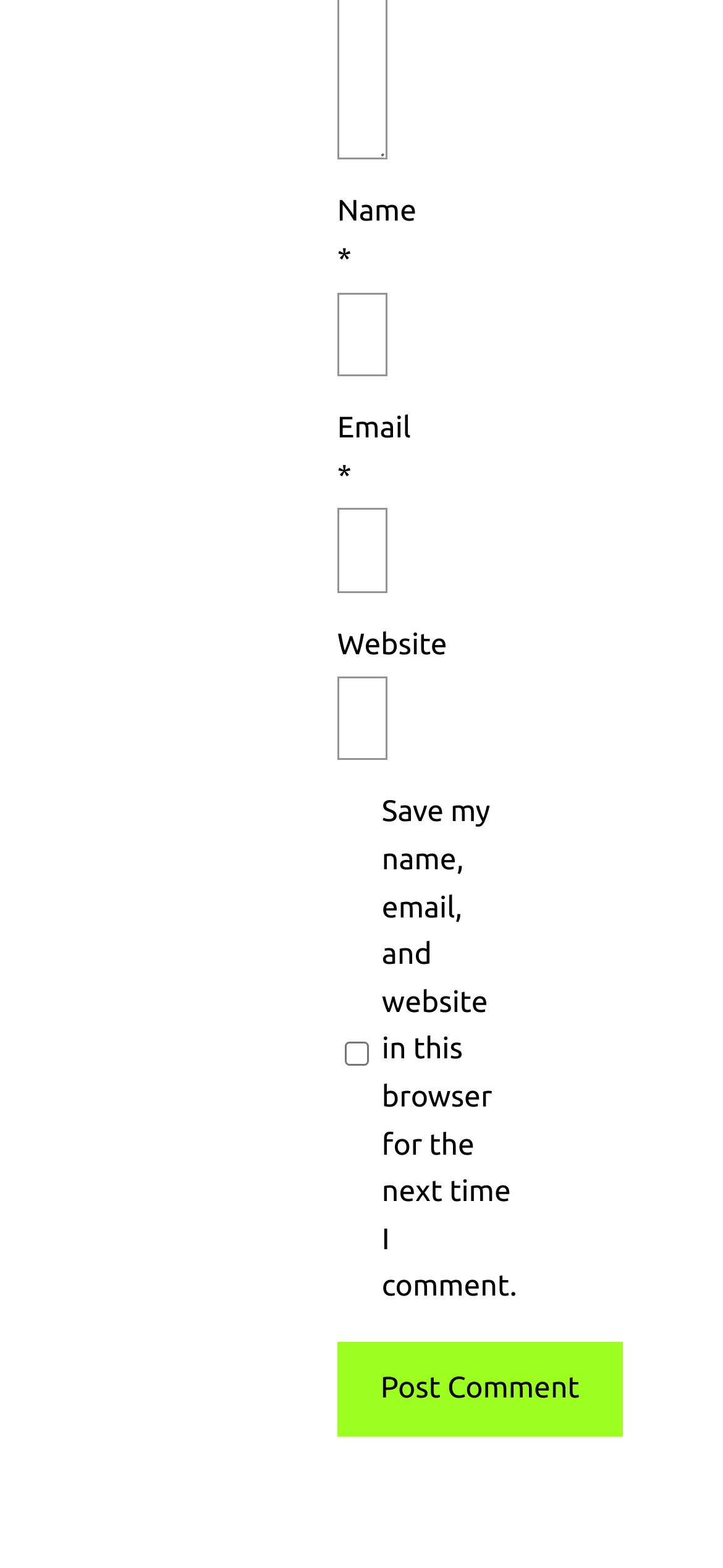How many input fields are present in this form?
Please provide an in-depth and detailed response to the question.

By counting the input fields, I see that there are four fields in total: Comment, Name, Email, and Website. These fields are arranged in a vertical layout, with each field having a corresponding label and input box.